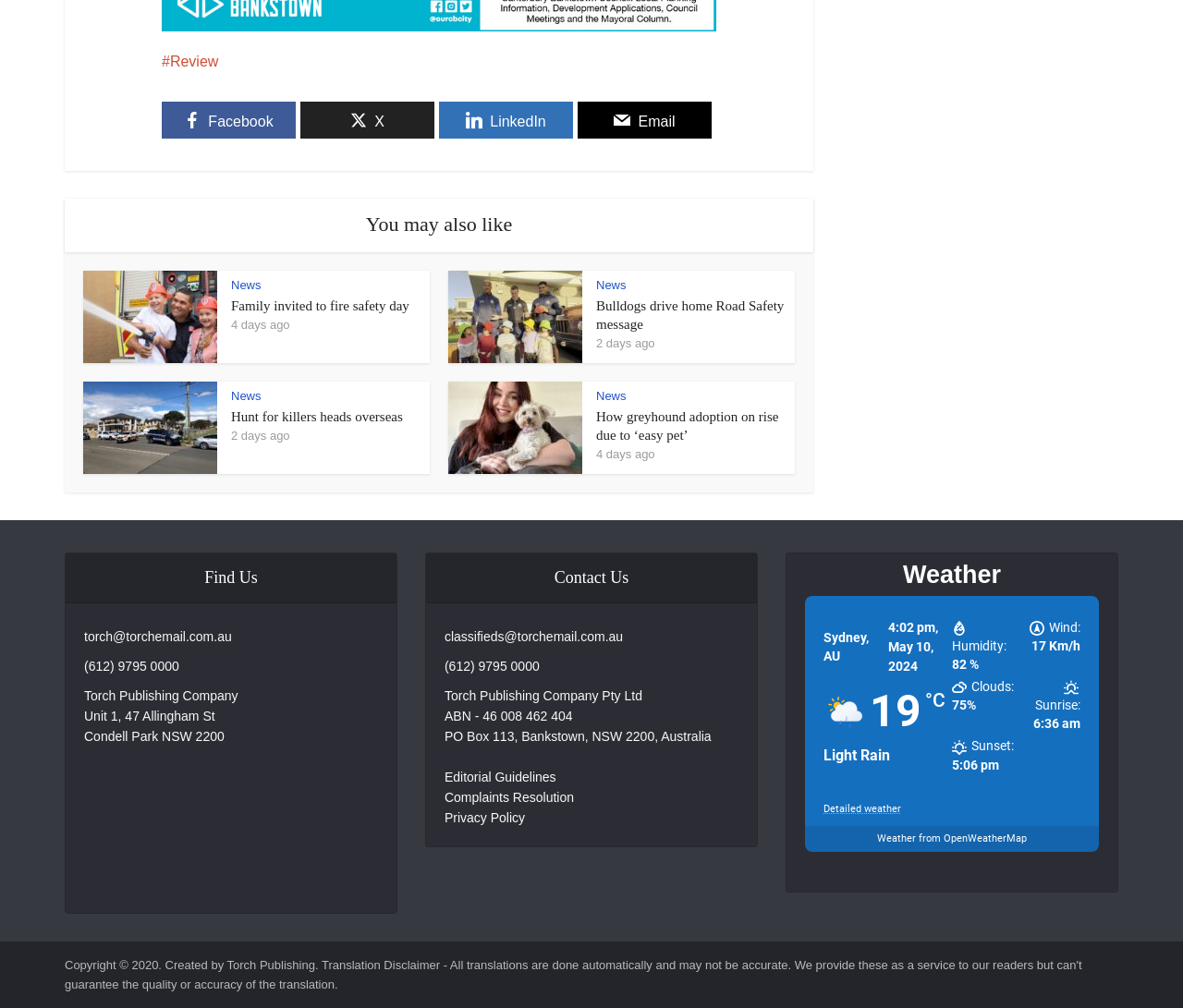Please identify the bounding box coordinates of the area that needs to be clicked to follow this instruction: "Contact Torch Publishing Company via email".

[0.071, 0.624, 0.196, 0.639]